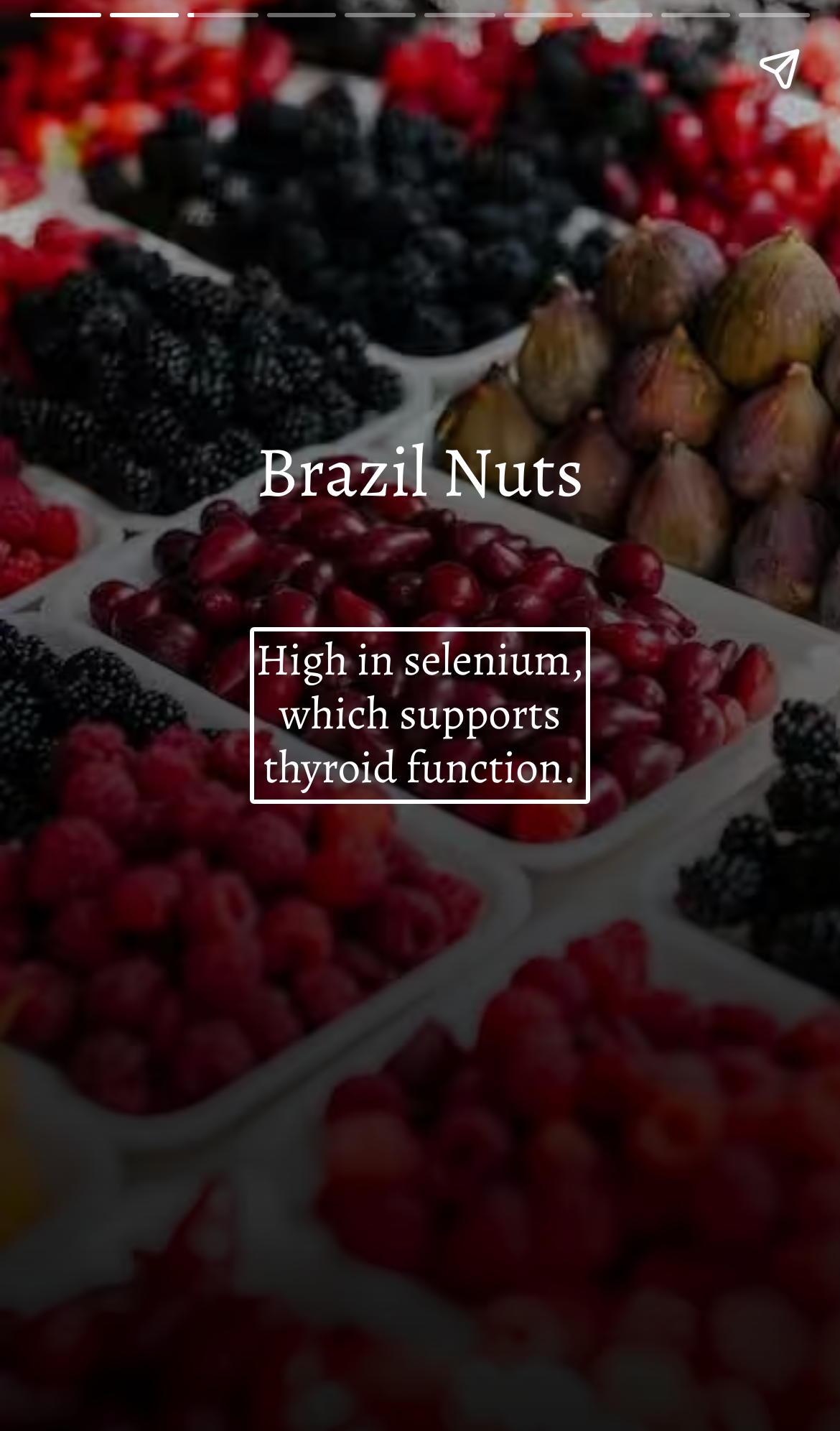Using the provided element description, identify the bounding box coordinates as (top-left x, top-left y, bottom-right x, bottom-right y). Ensure all values are between 0 and 1. Description: aria-label="Share story"

[0.867, 0.012, 0.99, 0.084]